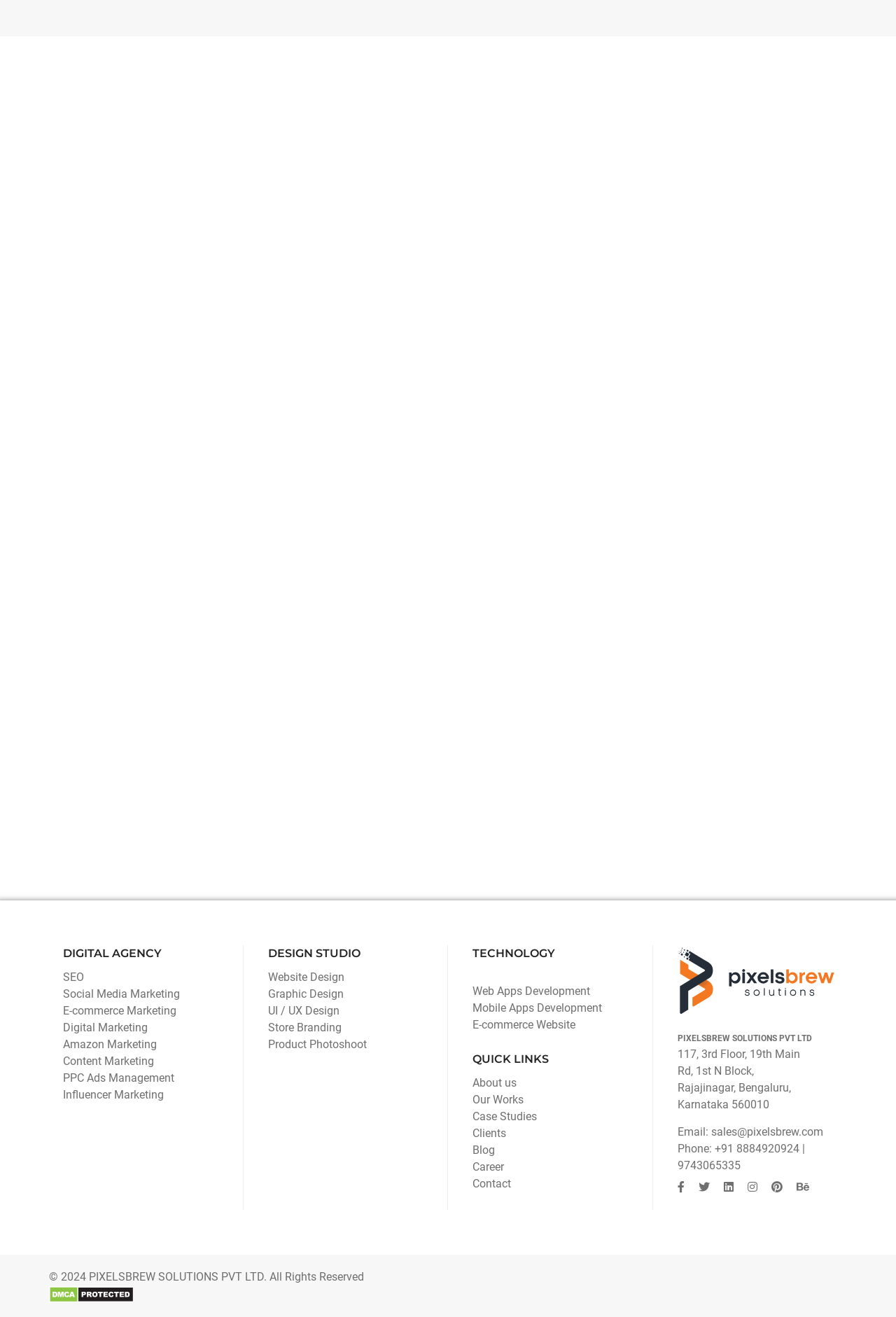What is the copyright year?
Look at the image and respond with a single word or a short phrase.

2024